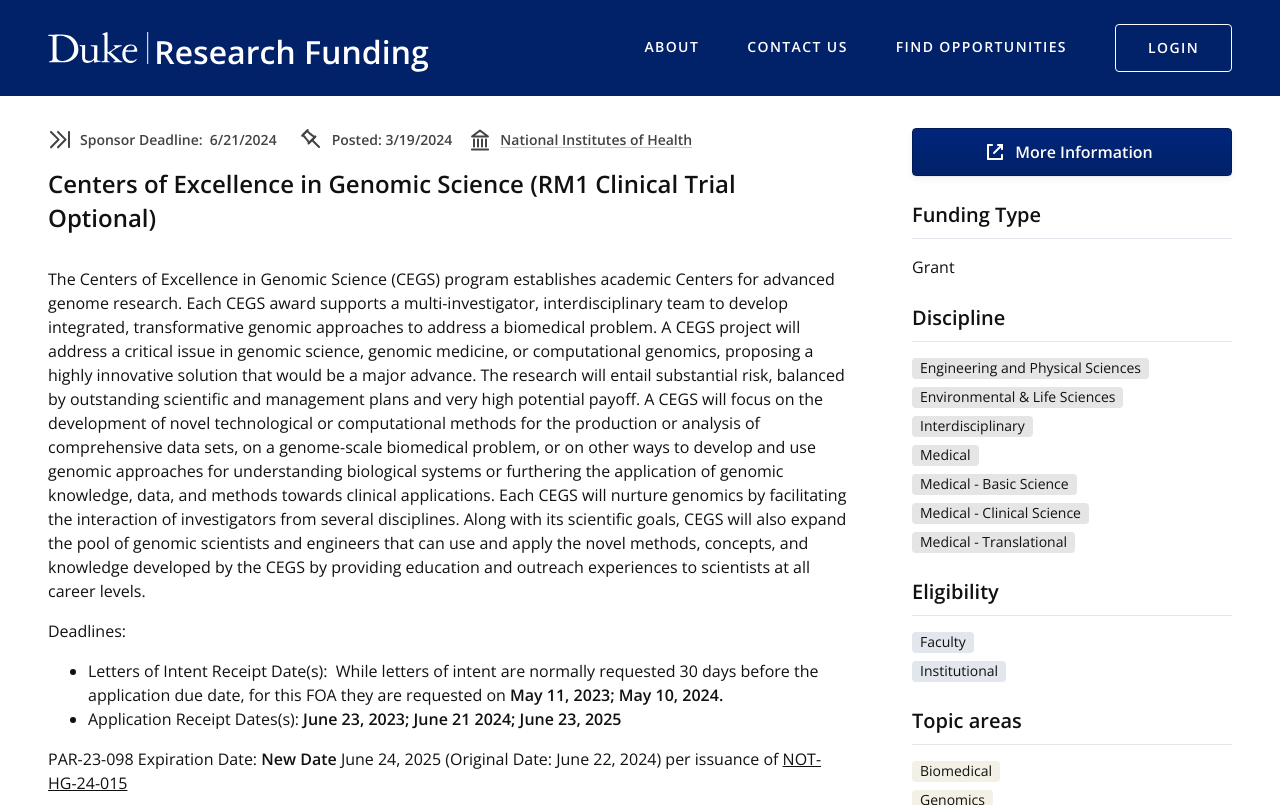Describe every aspect of the webpage comprehensively.

This webpage is about the "Centers of Excellence in Genomic Science (RM1 Clinical Trial Optional)" research funding opportunity. At the top, there is a link to "Skip to main content" and a logo with the text "Research Funding". 

Below the logo, there is a main navigation menu with links to "ABOUT", "CONTACT US", and "FIND OPPORTUNITIES". On the right side of the navigation menu, there is a "LOGIN" link.

The main content of the webpage starts with a heading that repeats the title of the research funding opportunity. Below the heading, there is a brief description of the program, which establishes academic centers for advanced genome research. The program aims to develop integrated, transformative genomic approaches to address biomedical problems.

Following the description, there are several sections with details about the funding opportunity. One section displays the sponsor deadline and the posted date. Another section lists the deadlines, including the letters of intent receipt date and the application receipt dates.

Further down, there are sections with information about the funding type, discipline, eligibility, and topic areas. These sections contain links to more information about each topic. The webpage also includes a link to "More Information" at the bottom.

Throughout the webpage, there are no images except for the "Research Funding" logo at the top. The layout is organized, with clear headings and concise text, making it easy to navigate and find specific information.